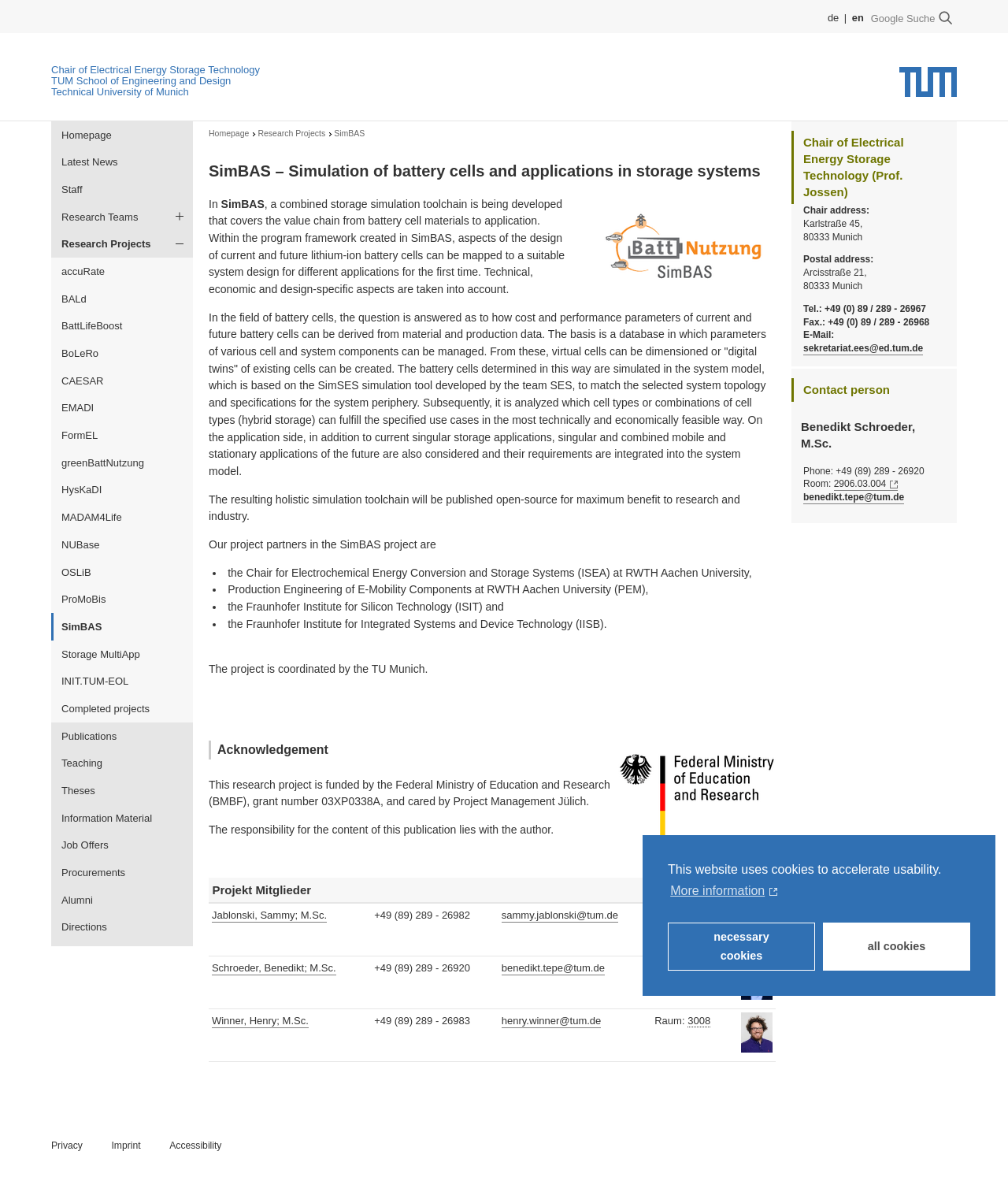Detail the features and information presented on the webpage.

The webpage is about SimBAS, a chair of electrical energy storage technology at the Technical University of Munich. At the top right corner, there is a Google search button and a language selection option with German and English options. Below that, there are links to the Technical University of Munich, the Chair of Electrical Energy Storage Technology, and other related institutions.

On the left side, there is a navigation menu with links to various sections, including Homepage, Latest News, Staff, Research Teams, Research Projects, and more. The menu is quite extensive, with over 20 links.

The main content of the page is divided into several sections. The first section introduces SimBAS, a combined storage simulation toolchain that covers the value chain from battery cell materials to application. The text explains how the toolchain works, including the creation of virtual cells, system modeling, and simulation.

The next section describes the project's goals and benefits, including the development of a holistic simulation toolchain that will be published open-source. The project partners are listed, including several institutions from RWTH Aachen University and the Fraunhofer Institute.

Further down, there is an acknowledgement section, which mentions that the project is funded by the Federal Ministry of Education and Research. There is also a table with project members, including their names, contact information, and room numbers.

Throughout the page, there are several images and figures, including a diagram of the SimBAS toolchain and a portrait of a project member. The overall layout is organized, with clear headings and concise text.